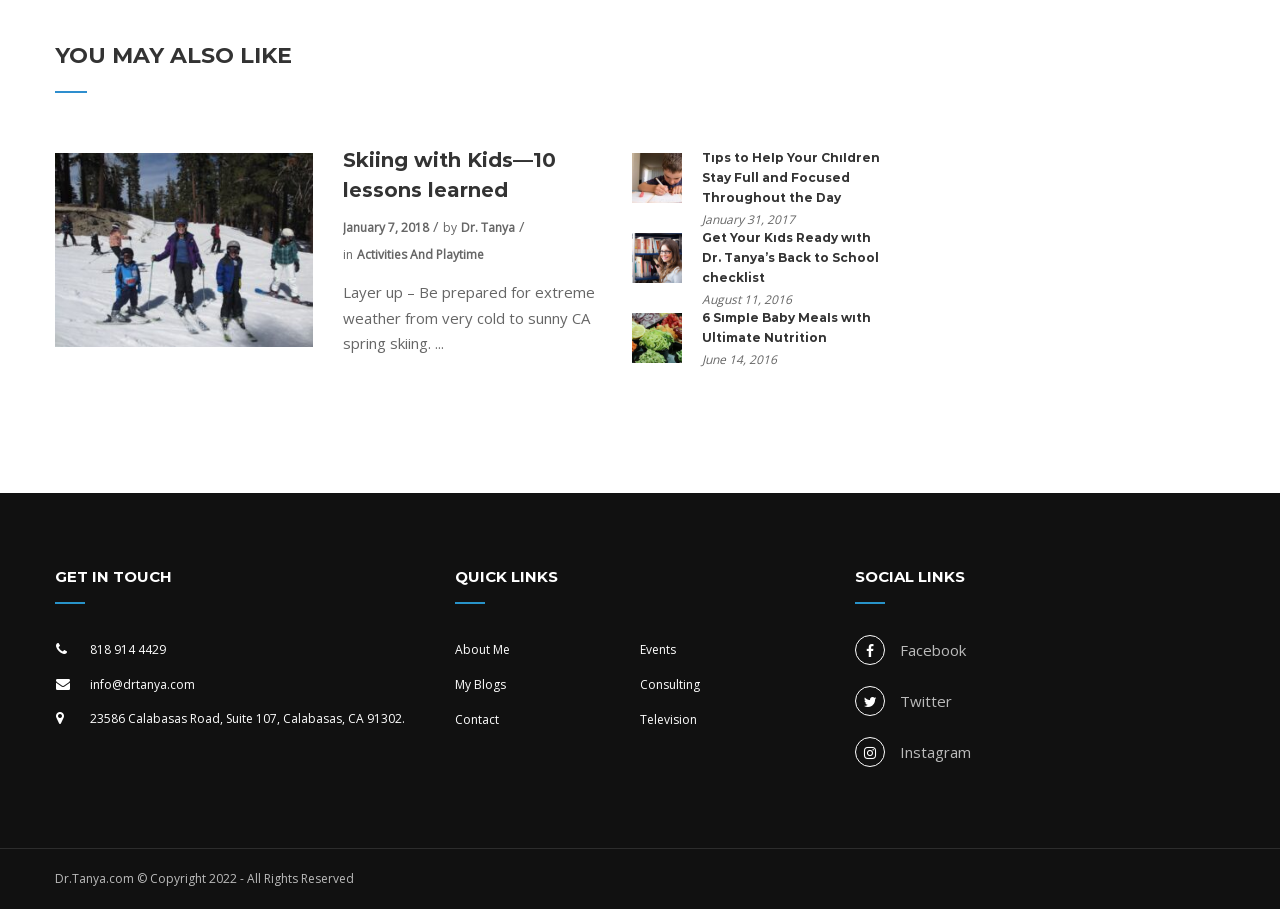Determine the bounding box coordinates of the clickable area required to perform the following instruction: "Read the article about skiing with kids". The coordinates should be represented as four float numbers between 0 and 1: [left, top, right, bottom].

[0.268, 0.16, 0.47, 0.226]